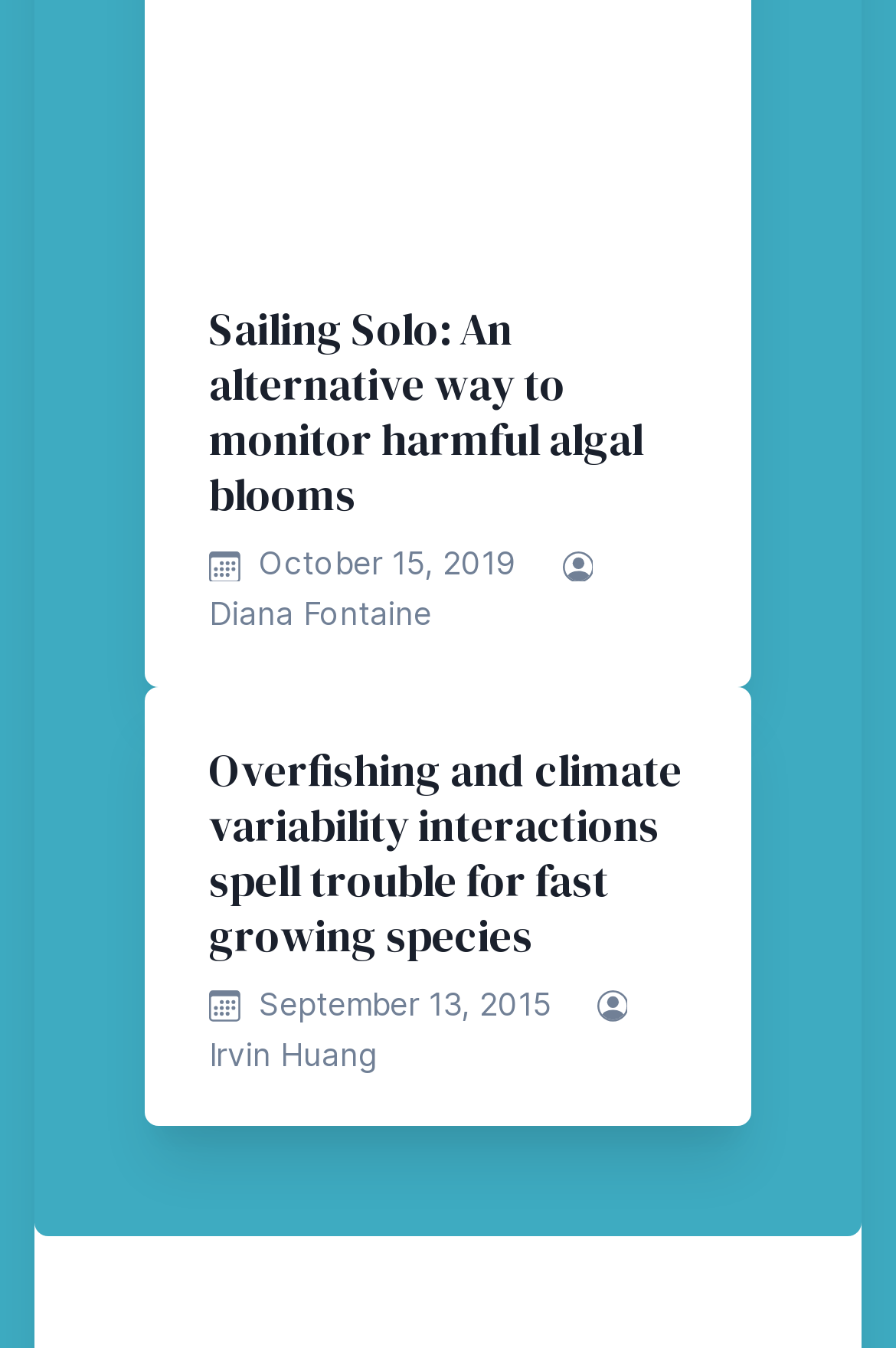What is the date of the first article?
Please answer the question with a detailed and comprehensive explanation.

The first article has a link with the text 'October 15, 2019', which is likely to be the date of the article.